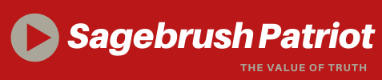Provide a comprehensive description of the image.

The image features the logo of "Sagebrush Patriot," prominently displayed against a bold red background. The logo is designed with dynamic typography, emphasizing the name "Sagebrush Patriot" in a modern, sleek font. Accompanying the name is a prominent play button icon, suggesting dynamic content such as video or audio features associated with the platform. Below the main title, the tagline reads "THE VALUE OF TRUTH," reflecting a commitment to transparency and honest reporting. This visually striking emblem represents the essence of the publication, inviting viewers to engage with its content centered on truth and integrity.